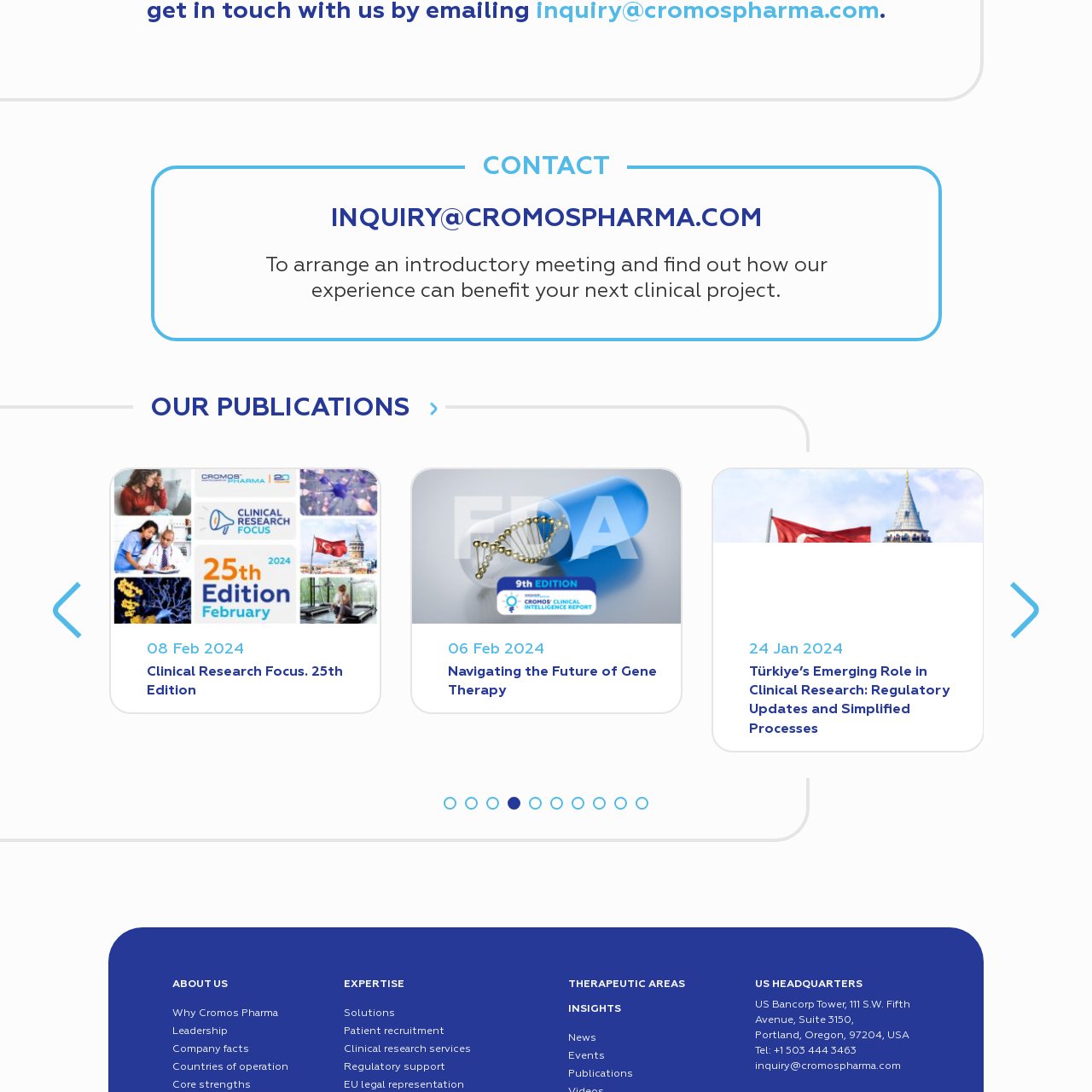What is the benefit of the regulatory updates?
Direct your attention to the image marked by the red bounding box and provide a detailed answer based on the visual details available.

The accompanying text highlights the importance of these developments for stakeholders in the clinical research field, emphasizing how such updates could benefit future projects, implying that the regulatory updates will have a positive impact on future projects.